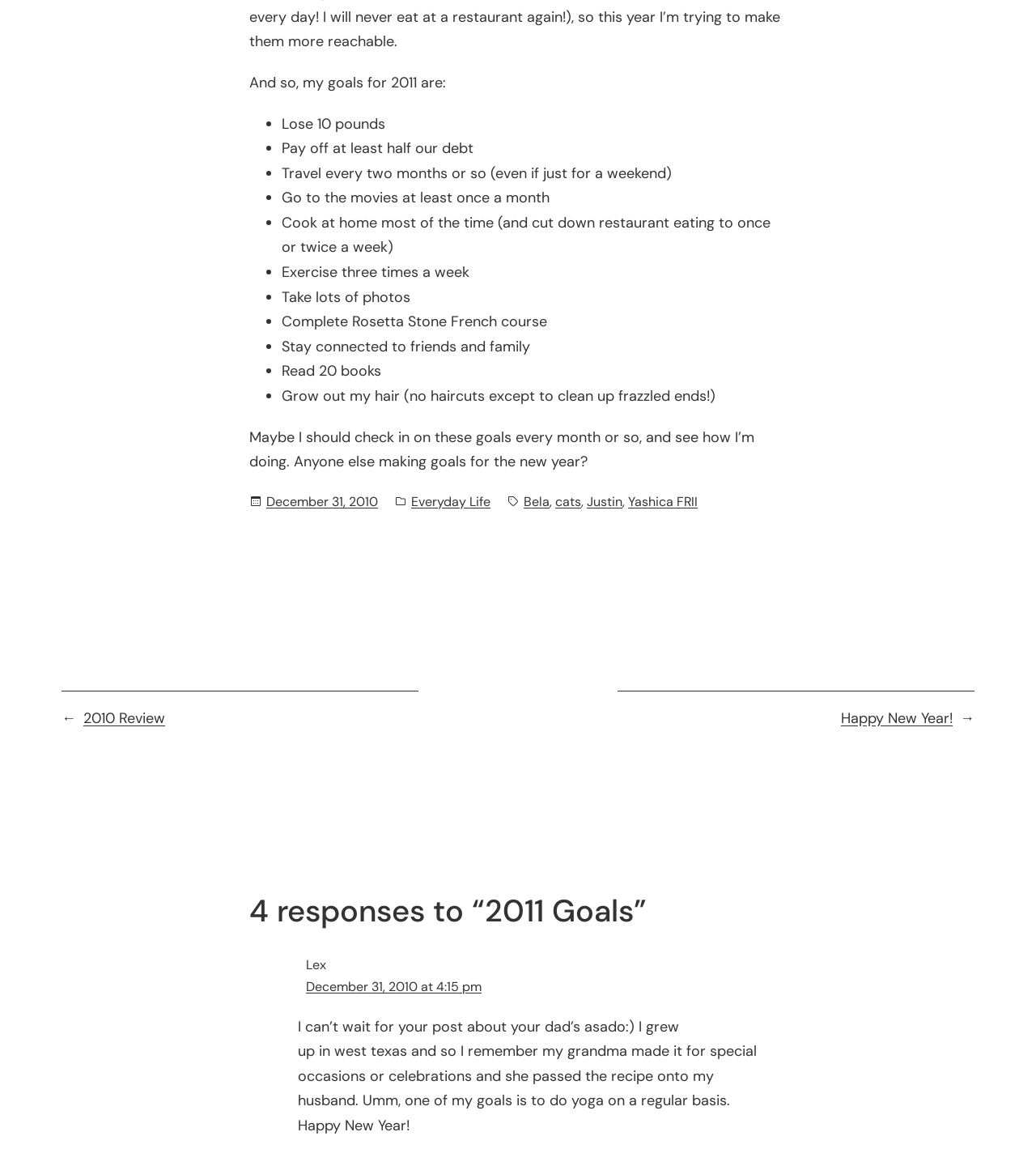Please determine the bounding box coordinates of the area that needs to be clicked to complete this task: 'Click on 'Justin' link'. The coordinates must be four float numbers between 0 and 1, formatted as [left, top, right, bottom].

[0.566, 0.425, 0.601, 0.445]